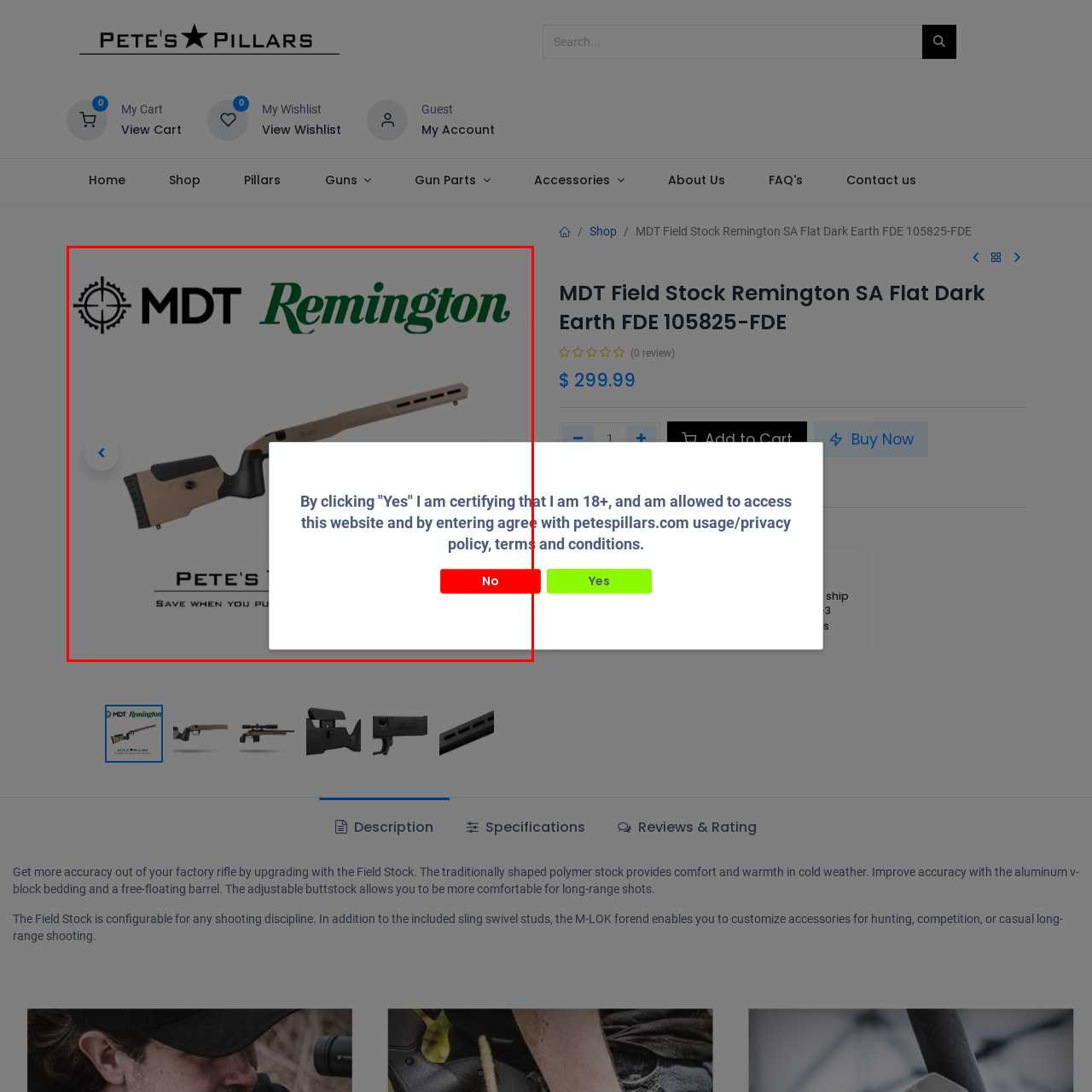Inspect the section within the red border, What brands are collaborating on this product? Provide a one-word or one-phrase answer.

MDT and Remington